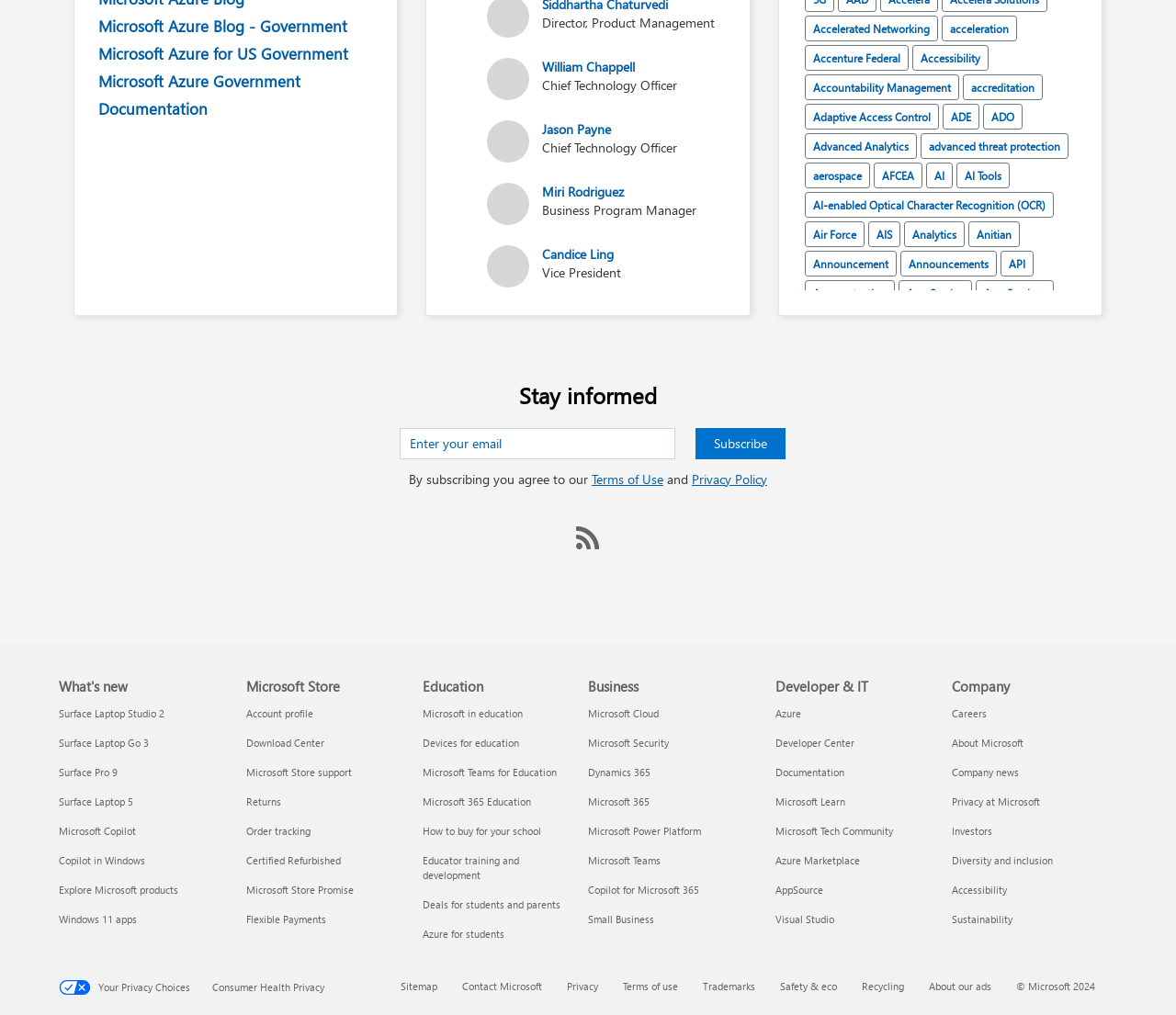Examine the screenshot and answer the question in as much detail as possible: Who is the Director of Product Management?

I found the answer by looking at the StaticText element 'Director, Product Management' and the adjacent link element with the text 'William Chappell', which suggests that William Chappell is the Director of Product Management.